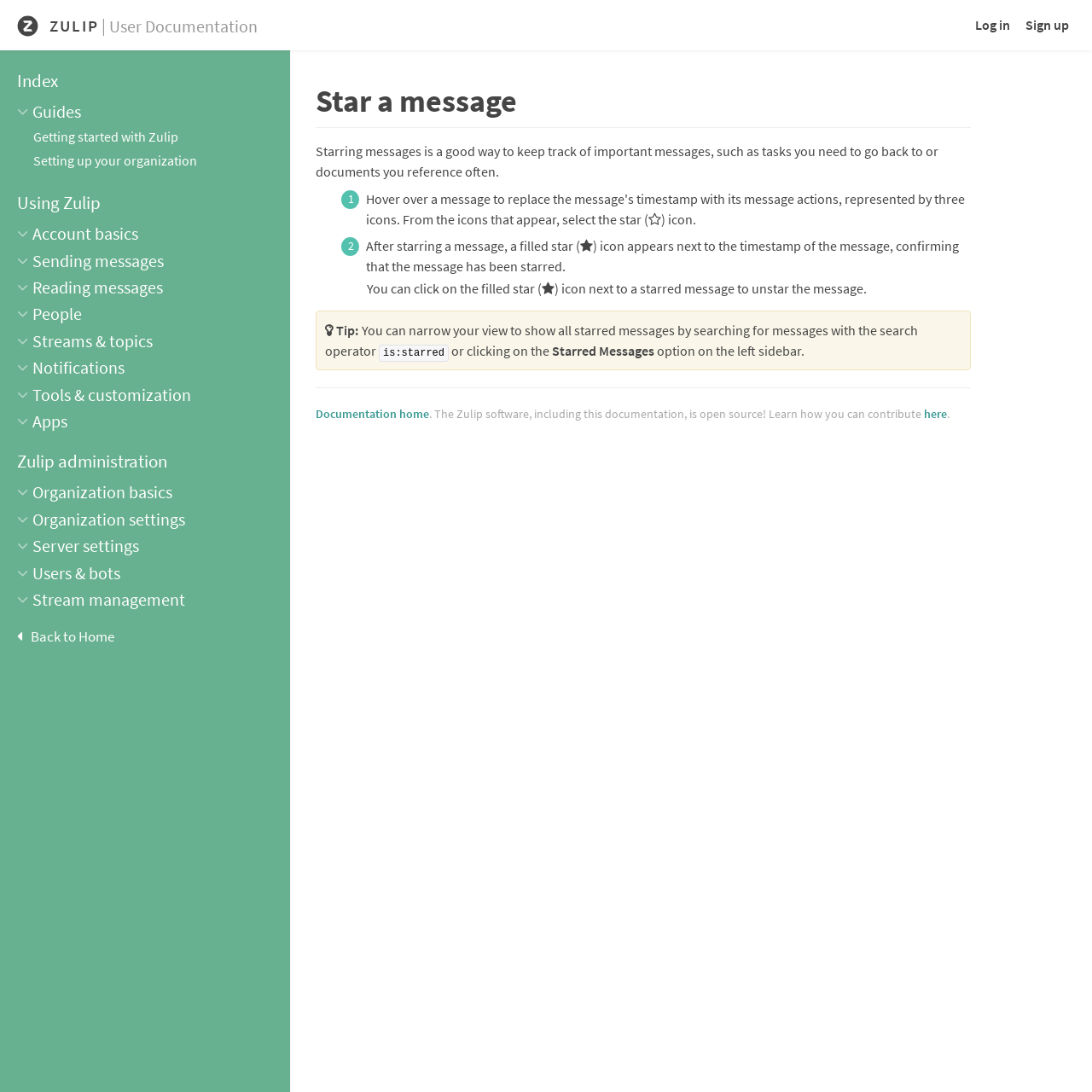Locate the bounding box coordinates of the UI element described by: ".NET Parallel Programming". Provide the coordinates as four float numbers between 0 and 1, formatted as [left, top, right, bottom].

None